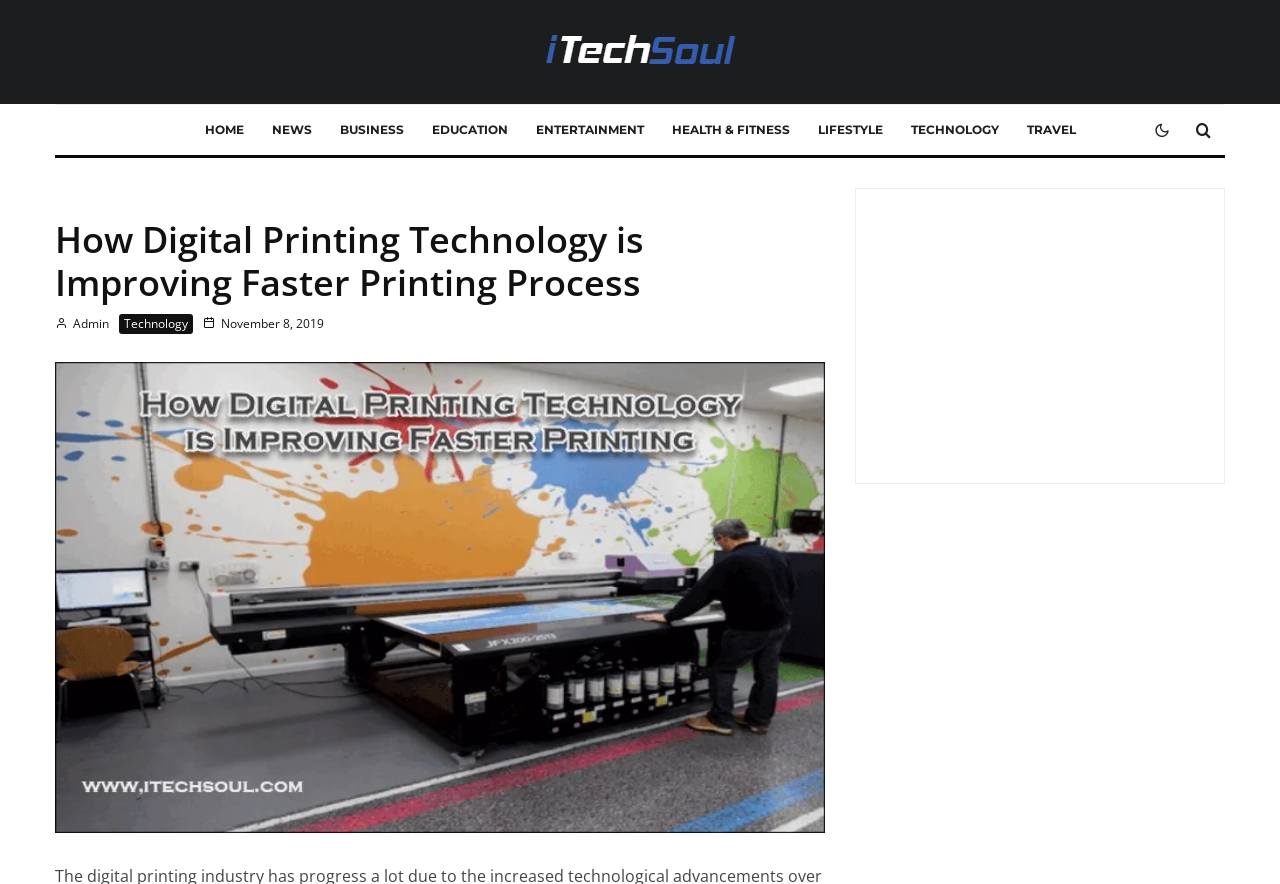What is the category of the article?
Refer to the screenshot and answer in one word or phrase.

Technology